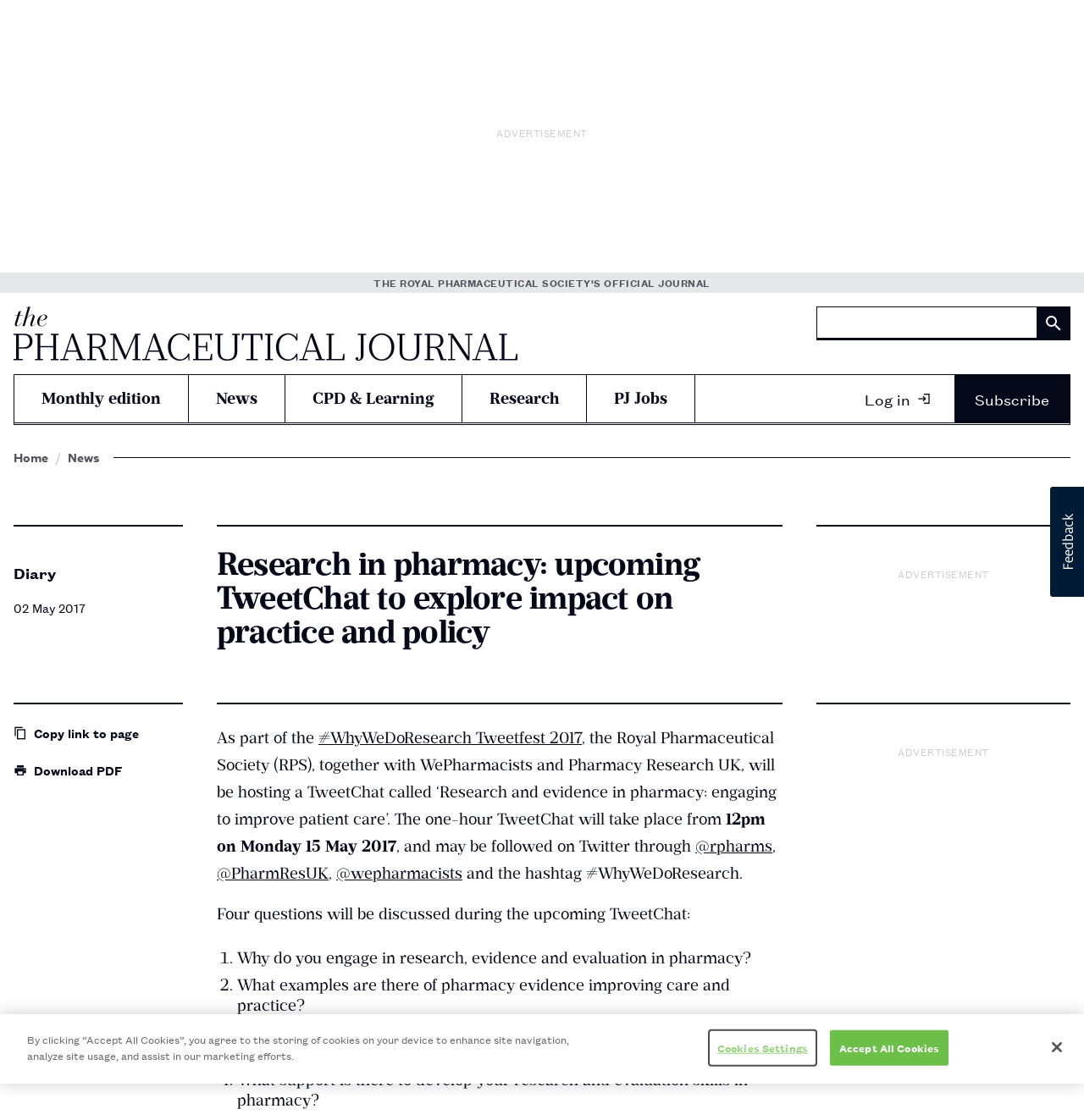Please determine the bounding box coordinates of the element's region to click in order to carry out the following instruction: "Contact Mid-Western Commercial Roofers, Inc.". The coordinates should be four float numbers between 0 and 1, i.e., [left, top, right, bottom].

None